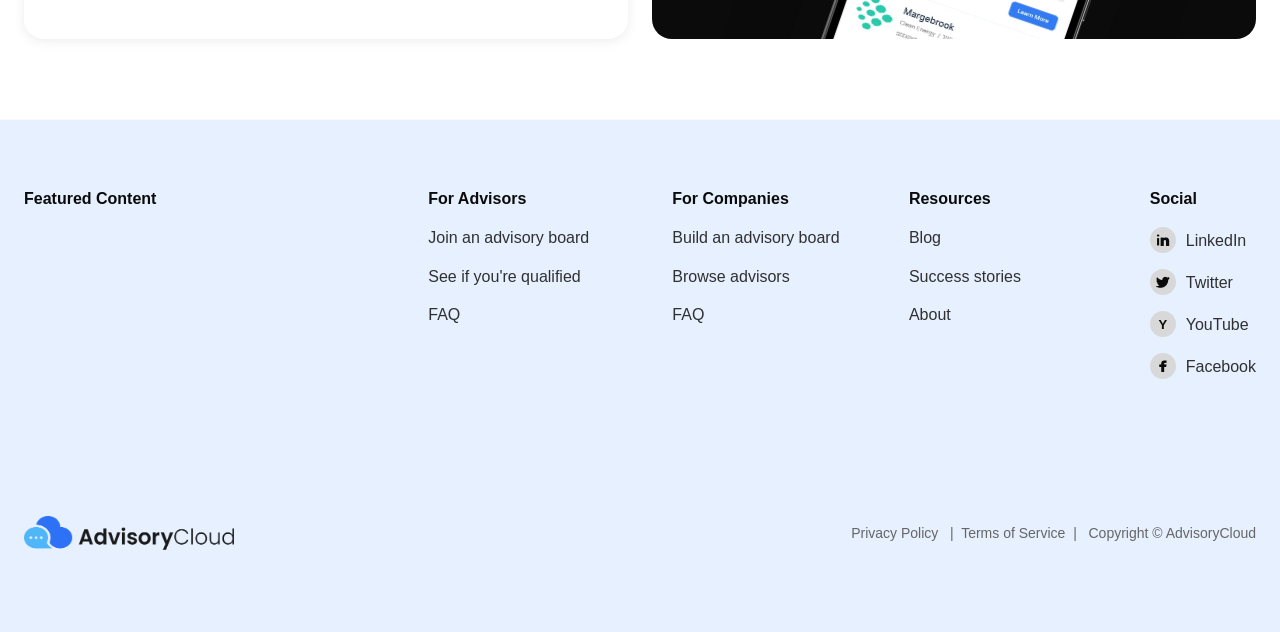What is the purpose of the AdvisoryCloud logo?
Based on the image, provide a one-word or brief-phrase response.

Representing connection between advisors and companies